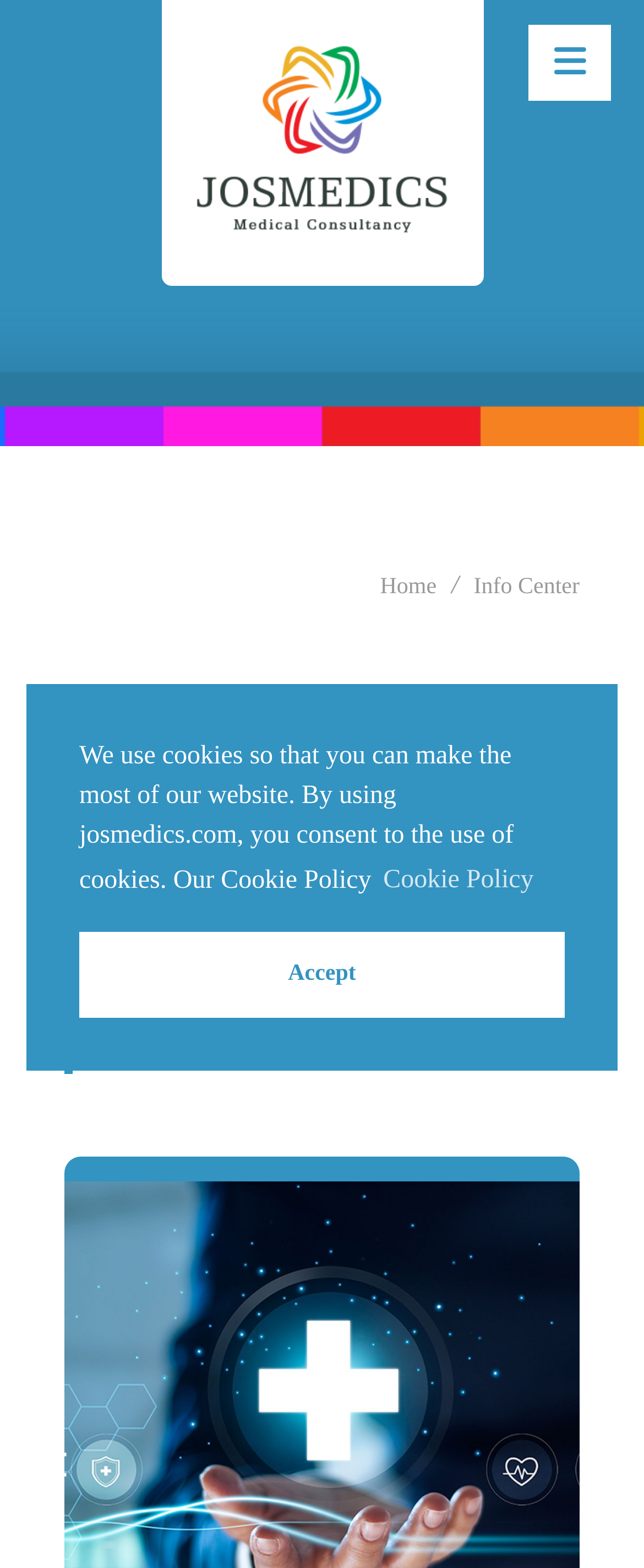Determine the bounding box coordinates (top-left x, top-left y, bottom-right x, bottom-right y) of the UI element described in the following text: Contact

None